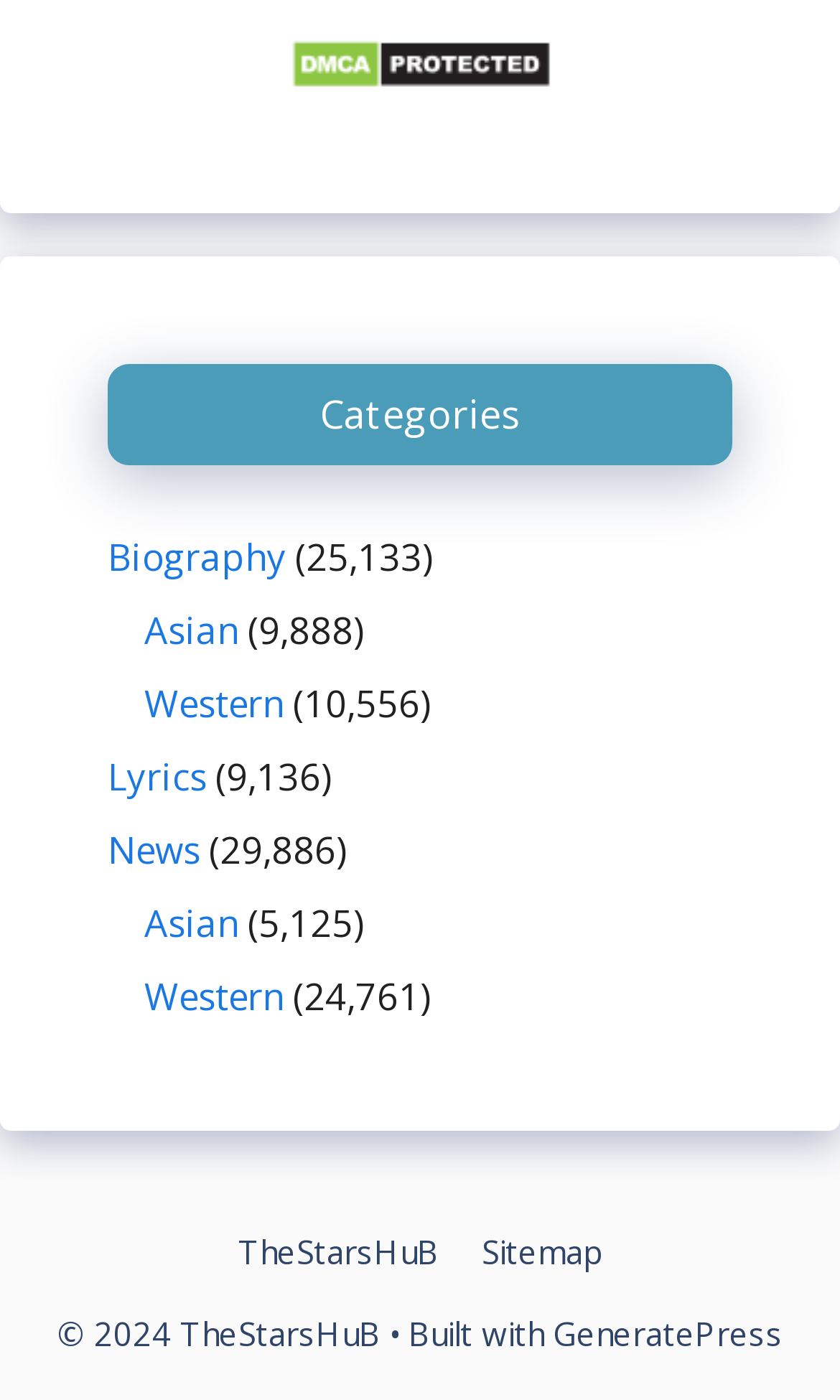Answer the question below using just one word or a short phrase: 
How many times is 'Asian' listed?

2